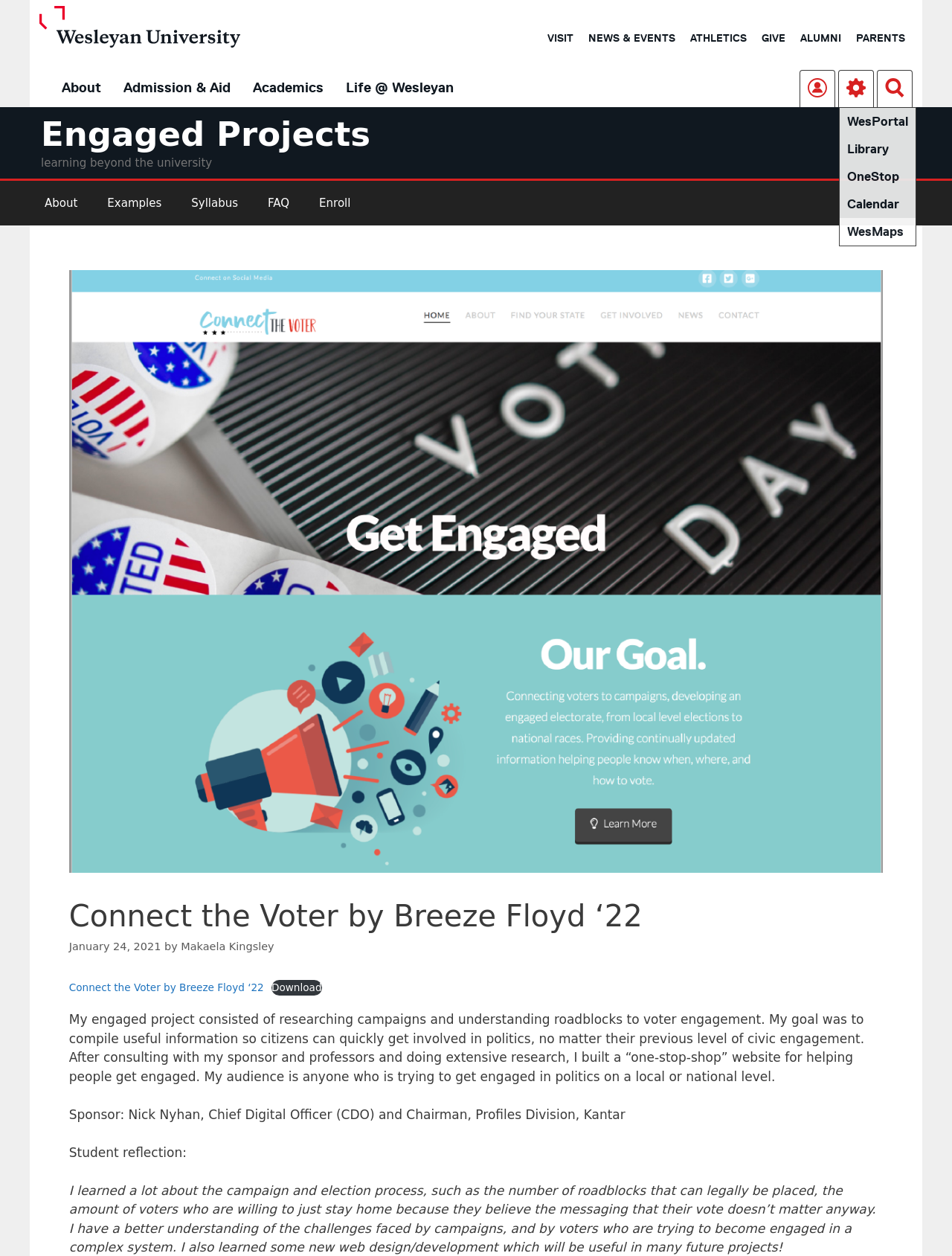Extract the heading text from the webpage.

Connect the Voter by Breeze Floyd ‘22